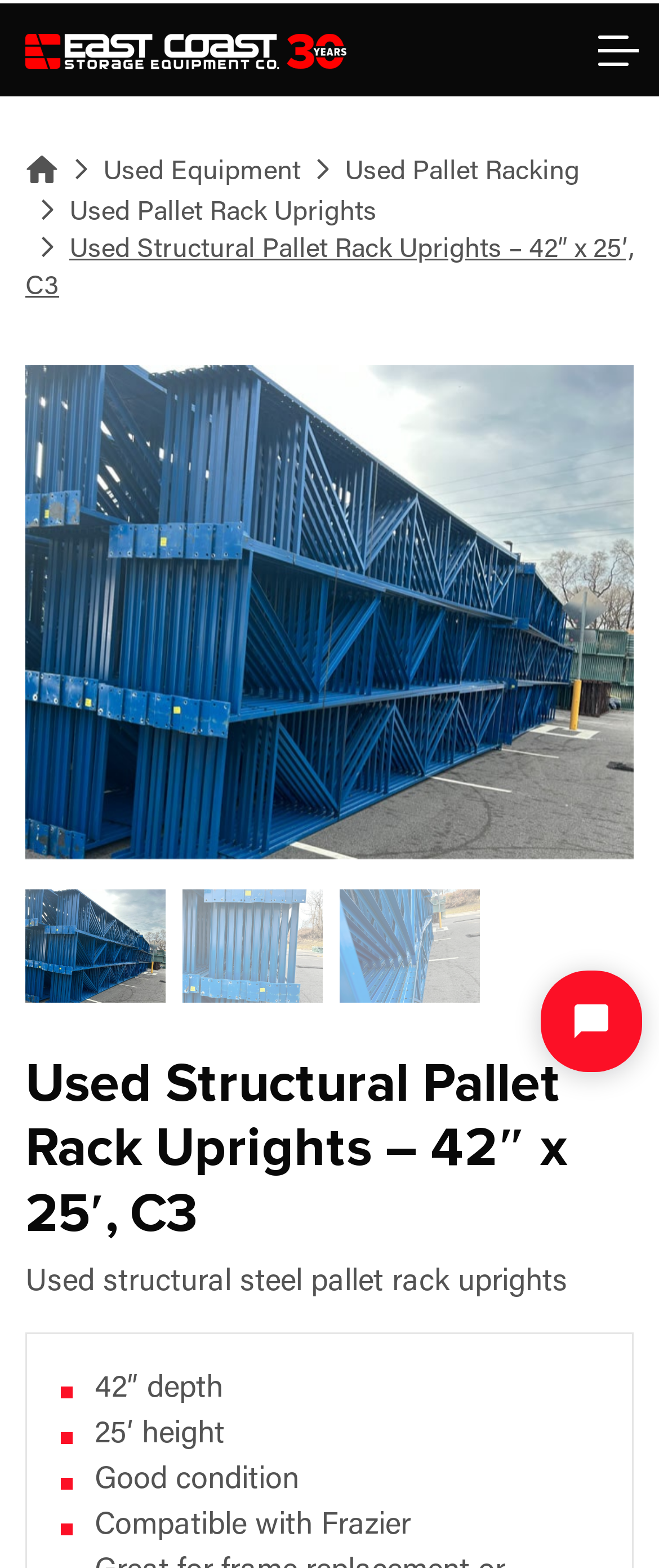Please determine the bounding box coordinates, formatted as (top-left x, top-left y, bottom-right x, bottom-right y), with all values as floating point numbers between 0 and 1. Identify the bounding box of the region described as: Used Pallet Rack Uprights

[0.038, 0.123, 0.572, 0.147]